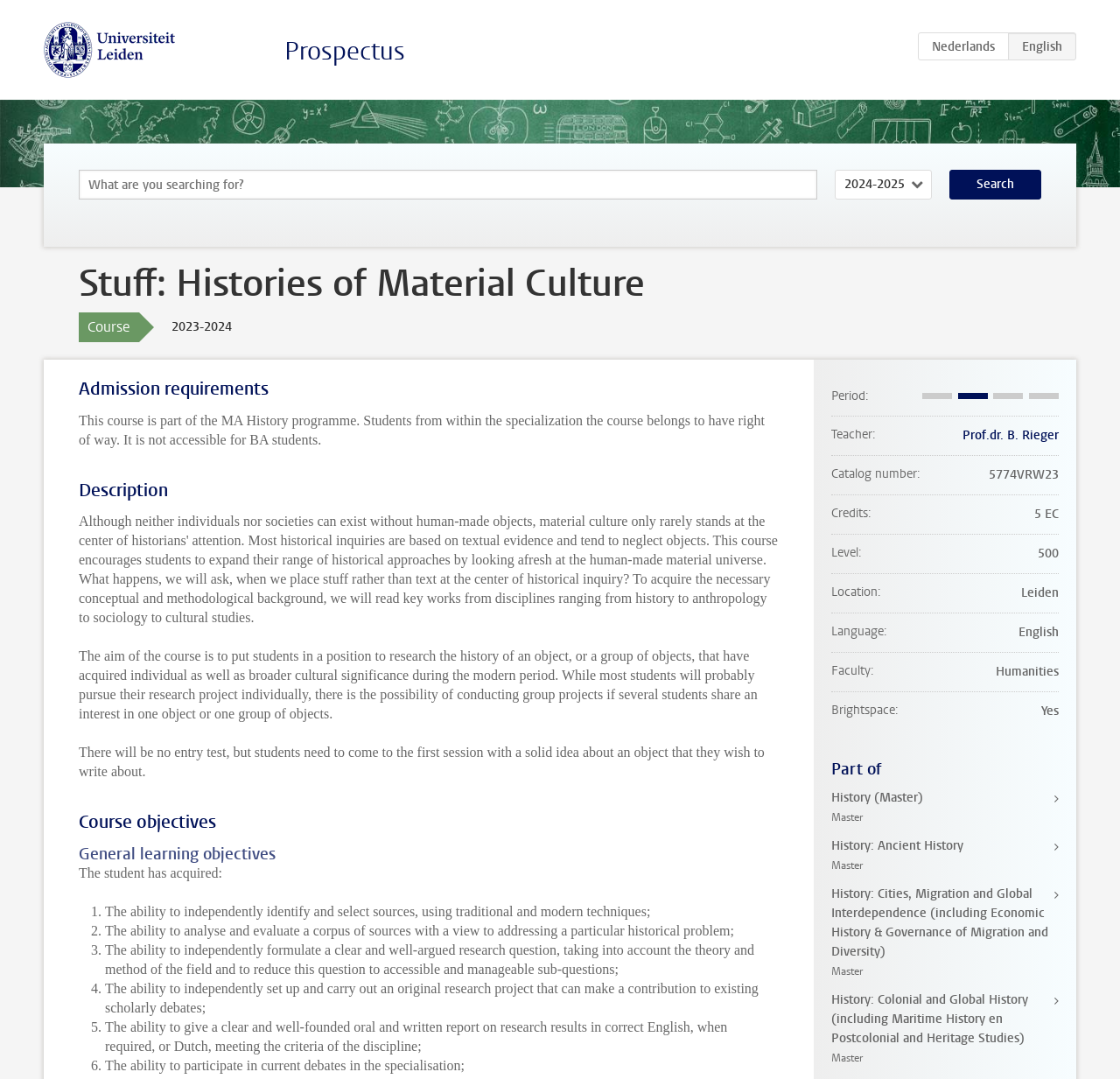Please determine the bounding box coordinates of the area that needs to be clicked to complete this task: 'Check course objectives'. The coordinates must be four float numbers between 0 and 1, formatted as [left, top, right, bottom].

[0.07, 0.751, 0.695, 0.773]